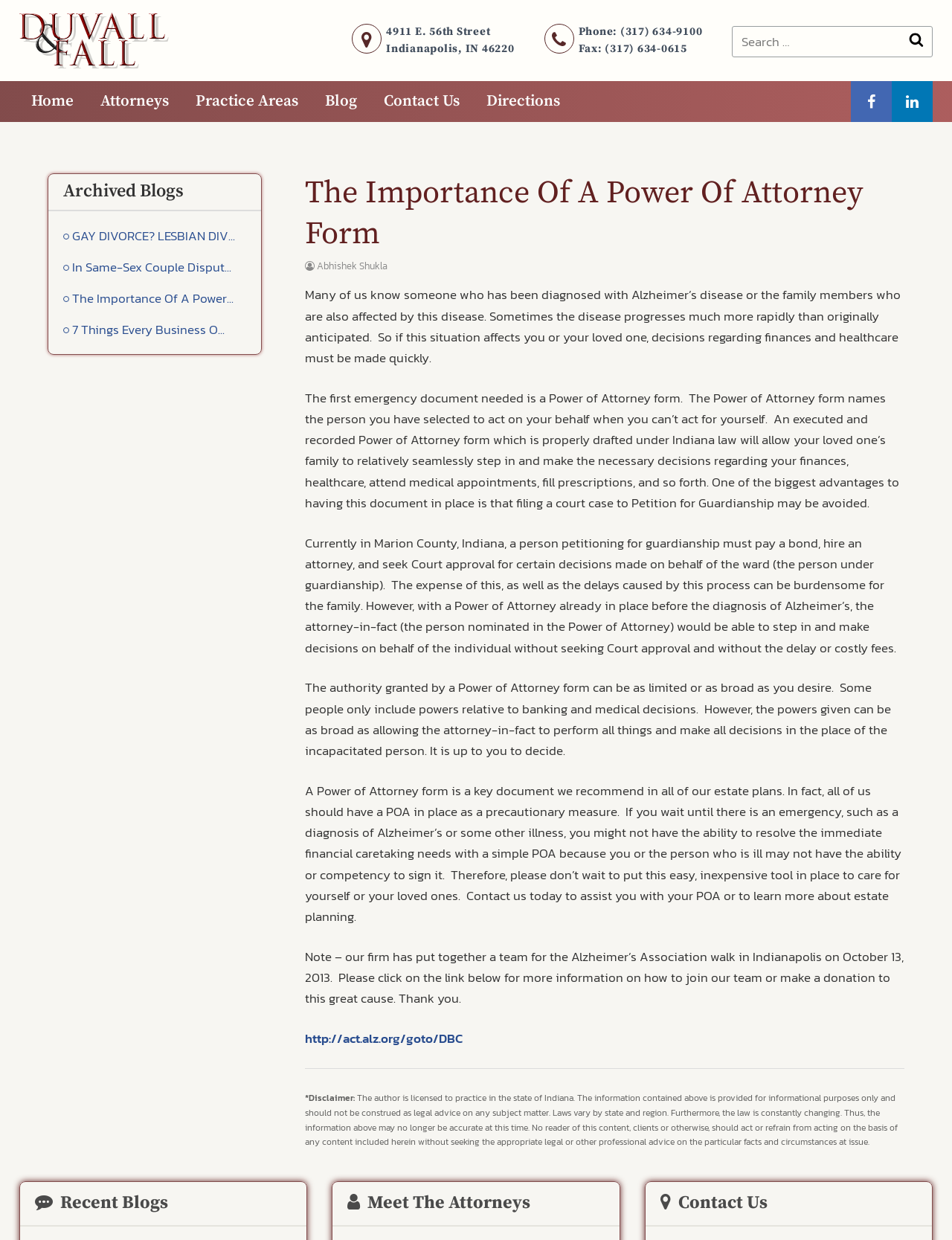Write an exhaustive caption that covers the webpage's main aspects.

The webpage is about the importance of having a Power of Attorney form, specifically in the context of Alzheimer's disease. At the top, there is a logo and a link to "Duvall Fall" on the left, and a search bar with a search button on the right. Below this, there is a navigation menu with links to "Home", "Attorneys", "Practice Areas", "Blog", "Contact Us", and "Directions".

On the left side, there is a section with the address, phone number, and fax number of the law firm. On the right side, there is a section with a heading "The Importance Of A Power Of Attorney Form" and a subheading "Abhishek Shukla". Below this, there is a long article discussing the importance of having a Power of Attorney form, especially for individuals diagnosed with Alzheimer's disease. The article explains how a Power of Attorney form can help avoid the need for guardianship and the associated costs and delays.

The article is divided into several paragraphs, with headings and subheadings. There are also links to other related articles and a call to action to contact the law firm for assistance with estate planning.

At the bottom of the page, there is a disclaimer stating that the information provided is for informational purposes only and should not be construed as legal advice. There are also links to archived blogs and a section with headings for "Recent Blogs", "Meet The Attorneys", and "Contact Us".